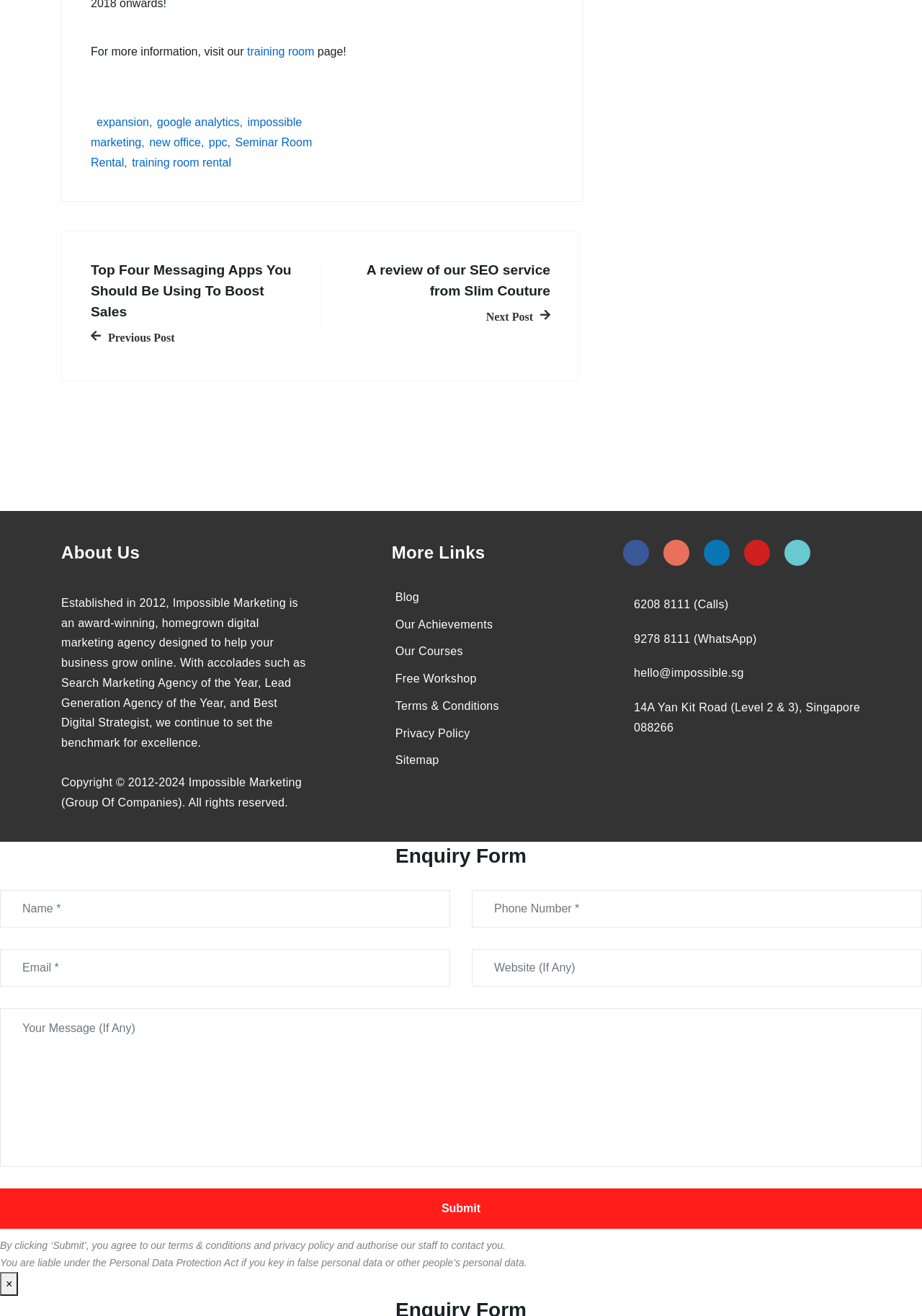Please provide the bounding box coordinates for the element that needs to be clicked to perform the instruction: "Visit the 'Blog'". The coordinates must consist of four float numbers between 0 and 1, formatted as [left, top, right, bottom].

[0.429, 0.449, 0.455, 0.458]